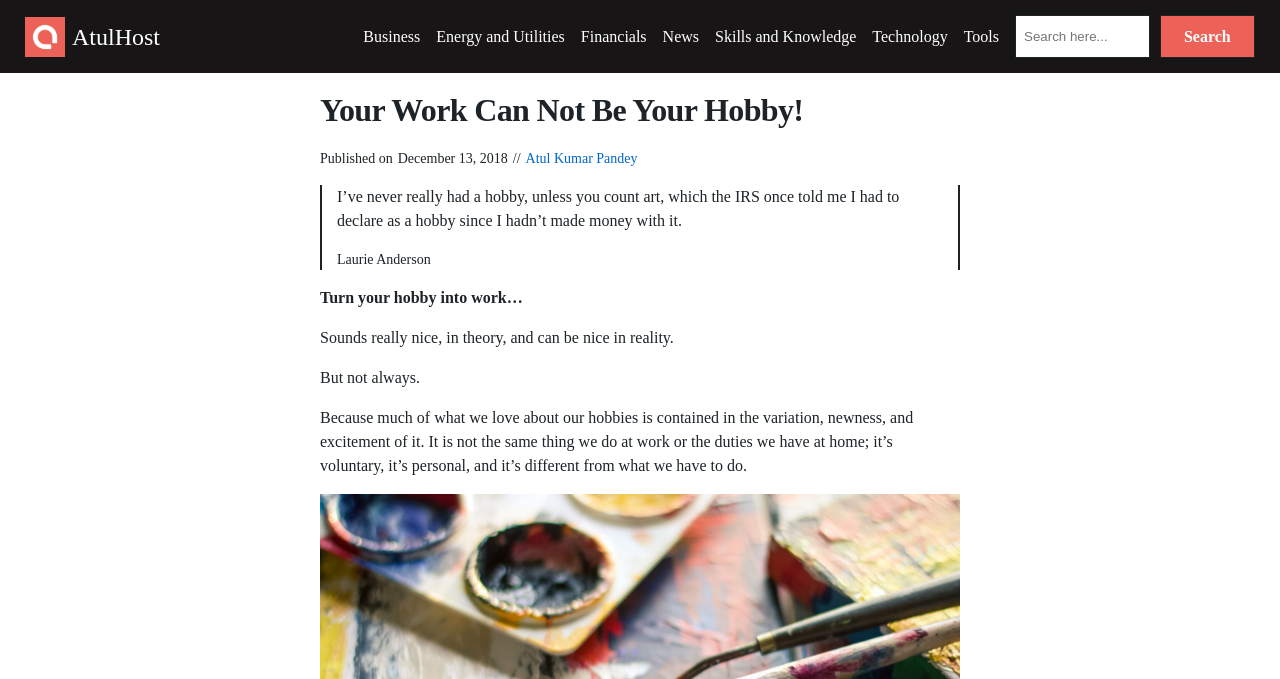Determine the bounding box coordinates of the clickable element necessary to fulfill the instruction: "Search for something". Provide the coordinates as four float numbers within the 0 to 1 range, i.e., [left, top, right, bottom].

[0.793, 0.022, 0.98, 0.086]